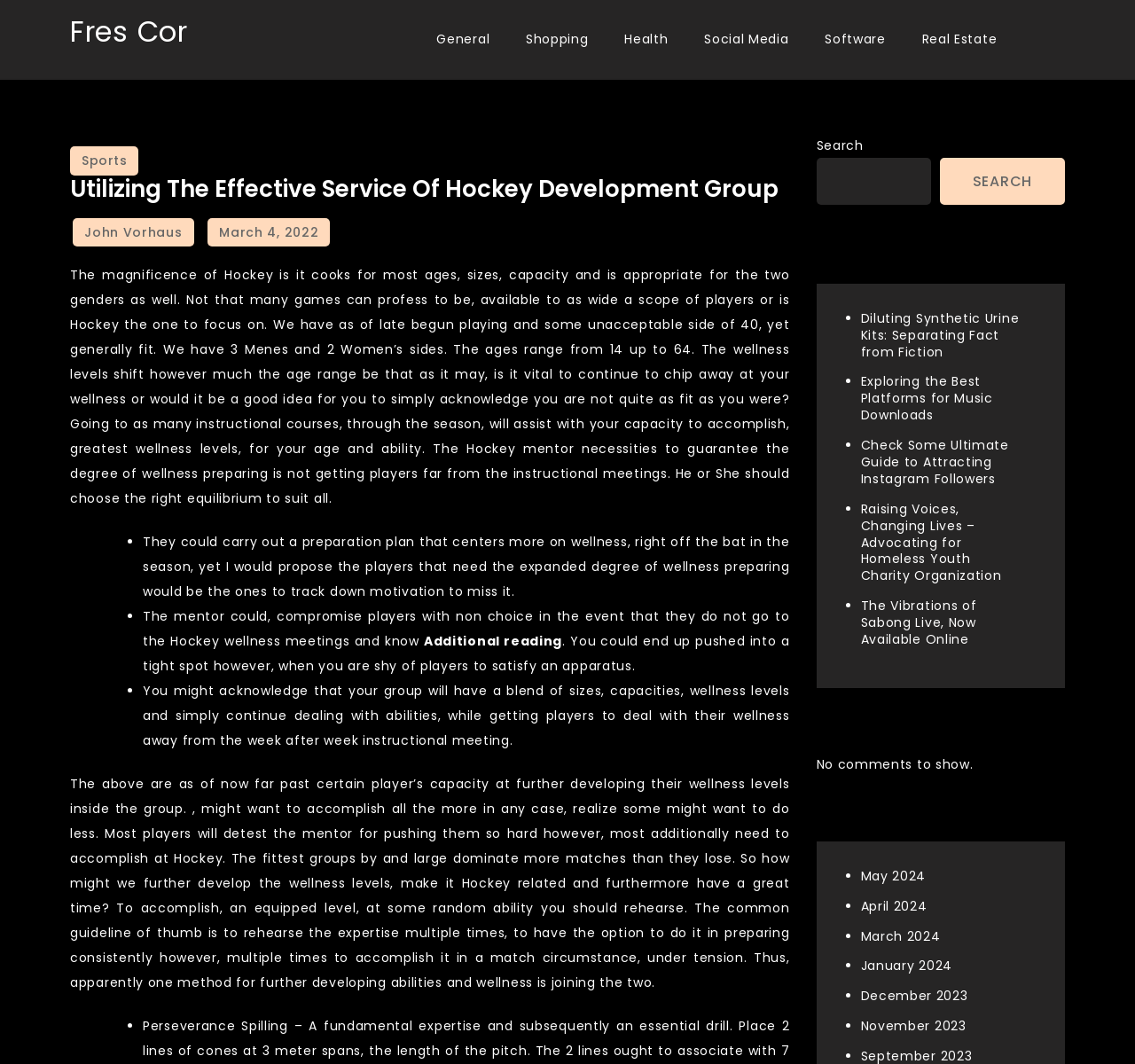Determine the bounding box coordinates for the UI element with the following description: "parent_node: SEARCH name="s"". The coordinates should be four float numbers between 0 and 1, represented as [left, top, right, bottom].

[0.719, 0.148, 0.82, 0.192]